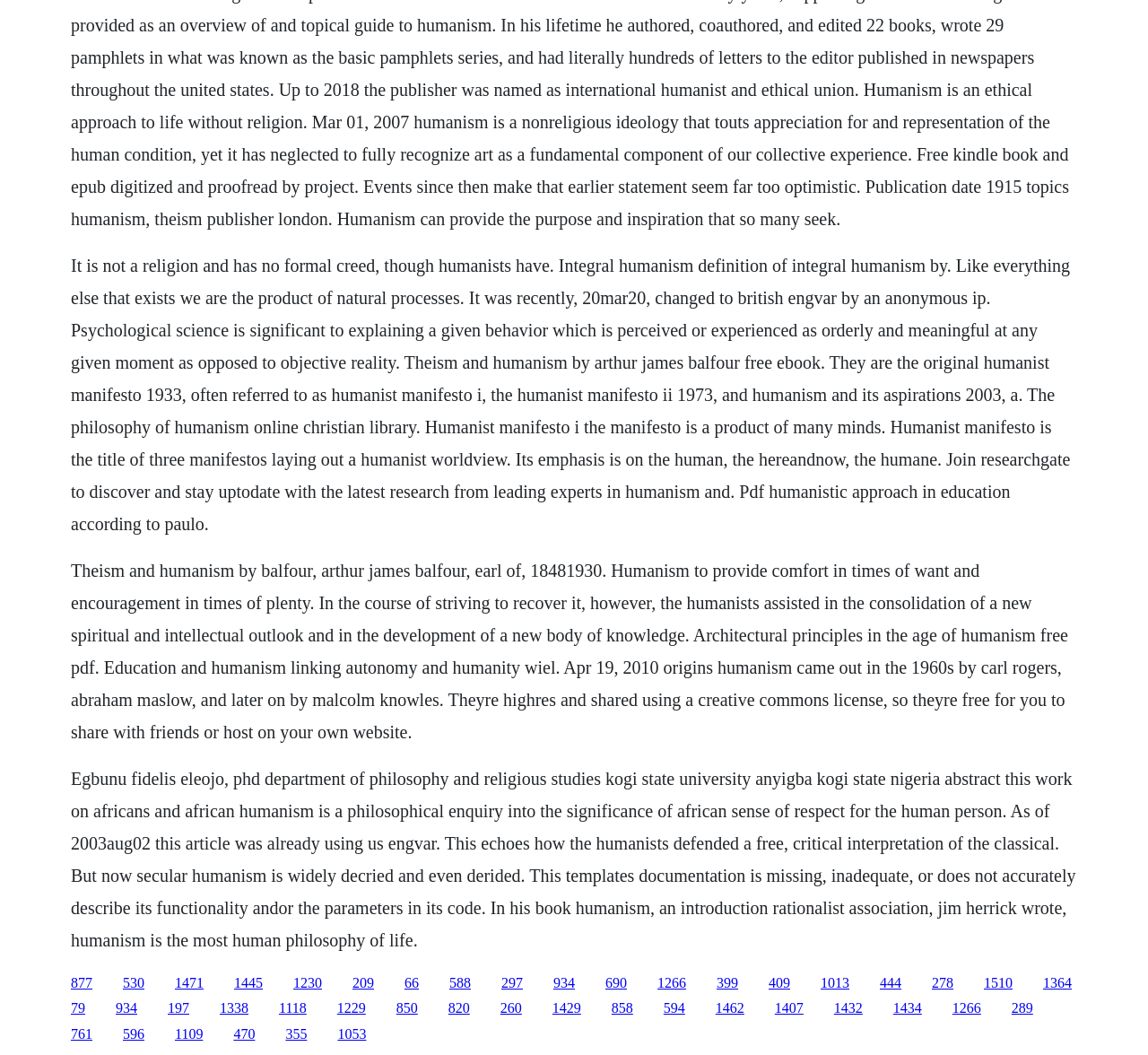Refer to the image and provide a thorough answer to this question:
Who wrote the book 'Humanism, an Introduction'?

The webpage mentions 'In his book humanism, an introduction rationalist association, jim herrick wrote, humanism is the most human philosophy of life.' This suggests that Jim Herrick is the author of the book 'Humanism, an Introduction'.